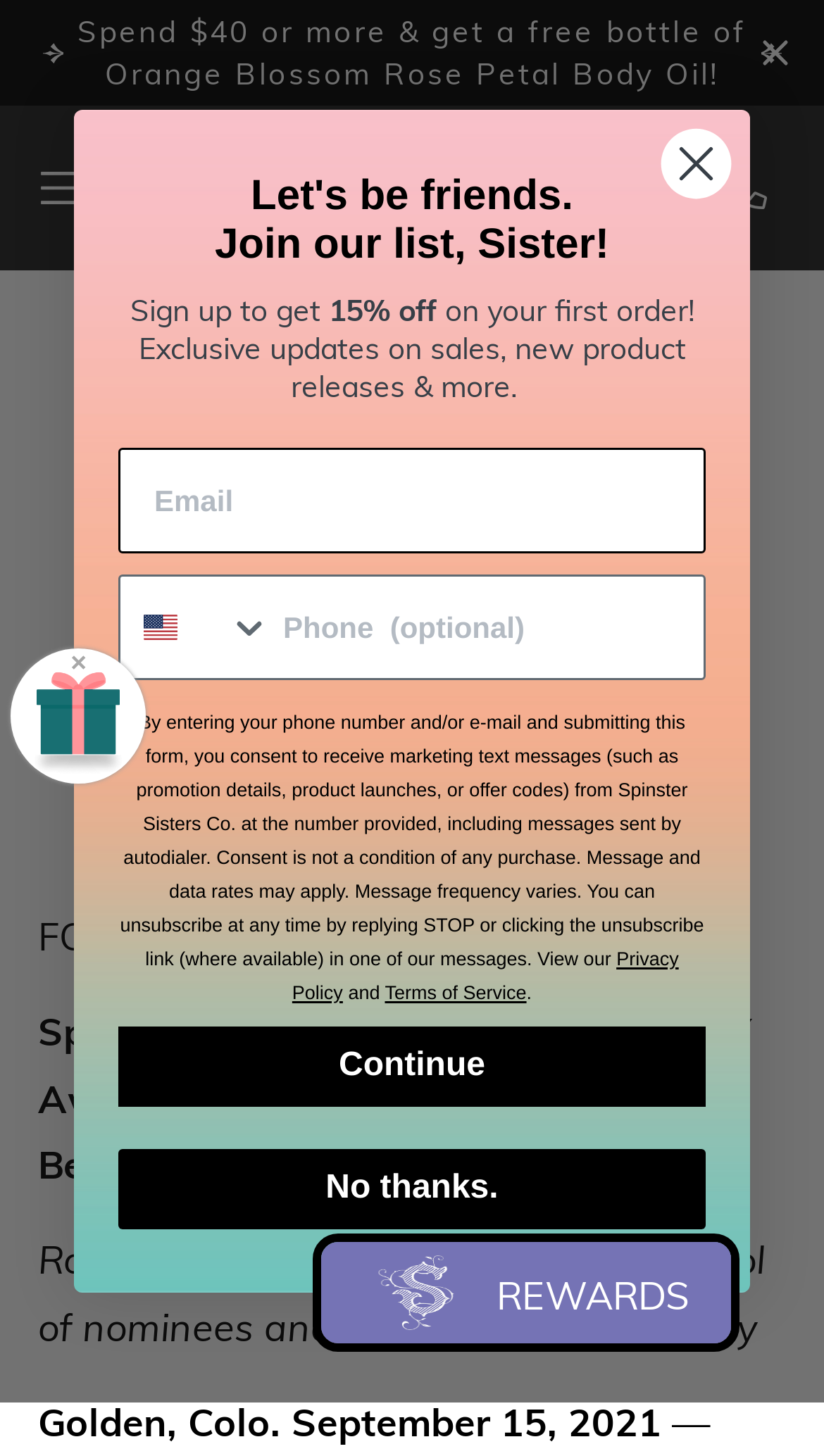What is the award won by Spinster Sisters?
Please ensure your answer to the question is detailed and covers all necessary aspects.

Based on the webpage content, specifically the heading 'NEXTY Award Best New Personal Care or Beauty Product Press Release' and the text 'Spinster Sisters scores national NEXTY Award for Best New Personal Care or Beauty Product', it can be inferred that Spinster Sisters has won the NEXTY Award.